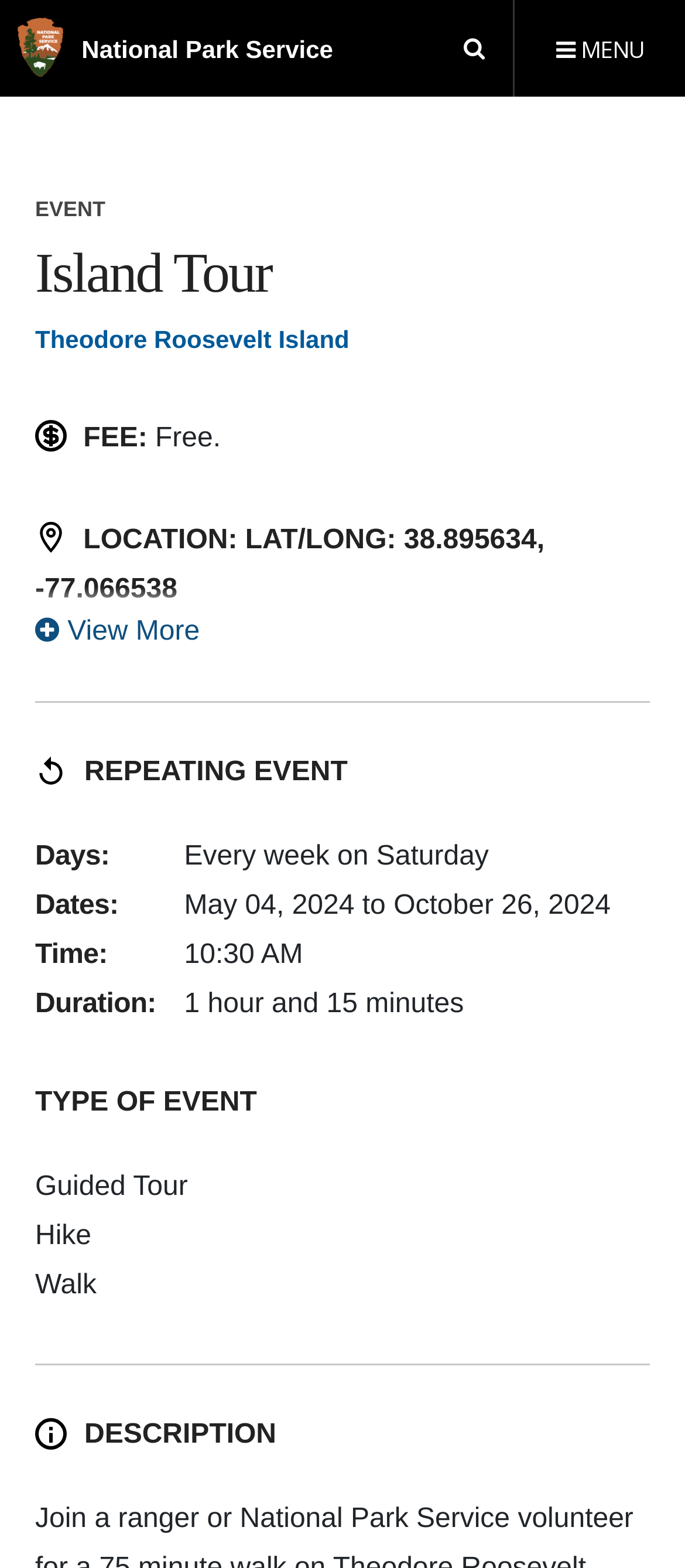Is the event free?
Please give a well-detailed answer to the question.

I found the answer by looking at the StaticText element with the text 'Free.' which is located under the heading 'FEE:'.